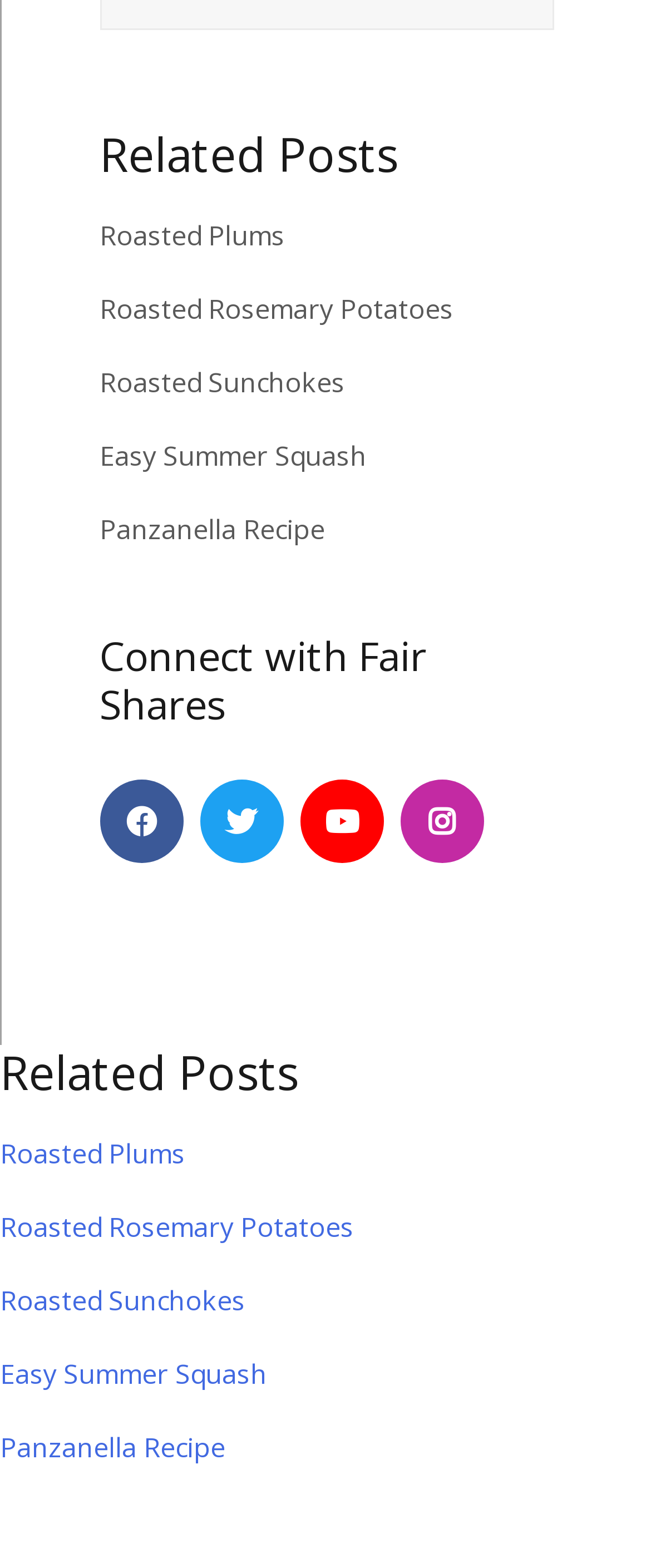Please identify the bounding box coordinates of the element's region that should be clicked to execute the following instruction: "Check 'Easy Summer Squash'". The bounding box coordinates must be four float numbers between 0 and 1, i.e., [left, top, right, bottom].

[0.0, 0.865, 0.41, 0.888]